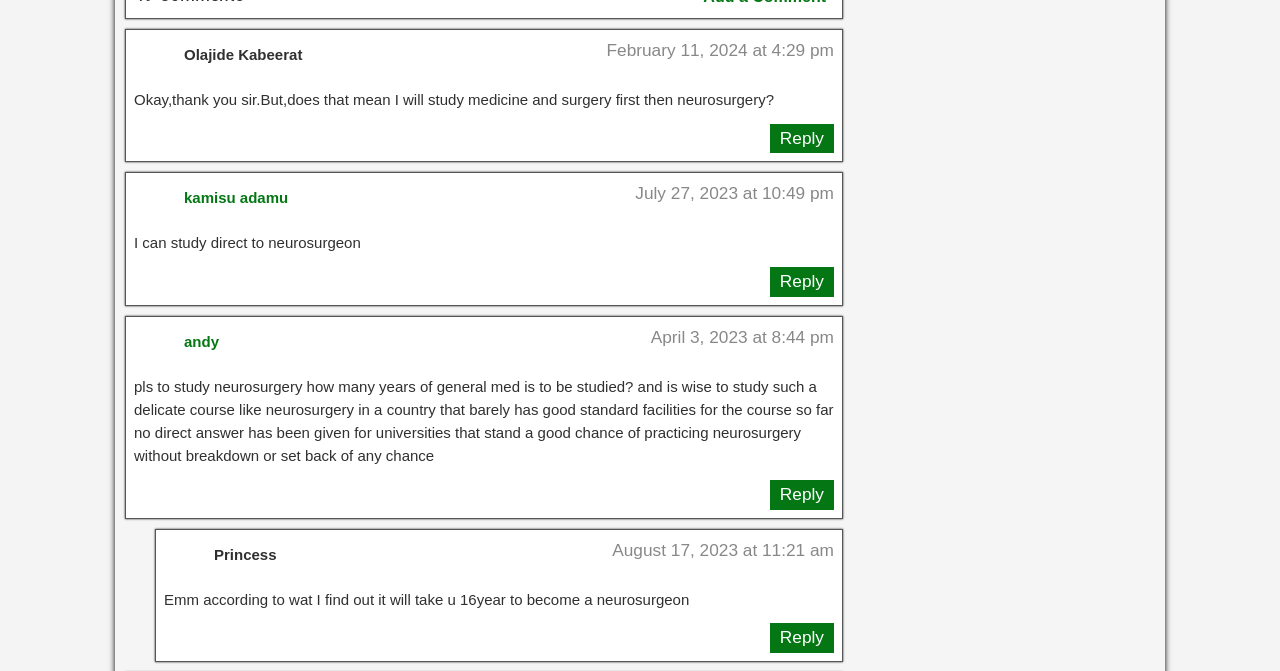Who replied to andy's comment?
Using the visual information, answer the question in a single word or phrase.

No one